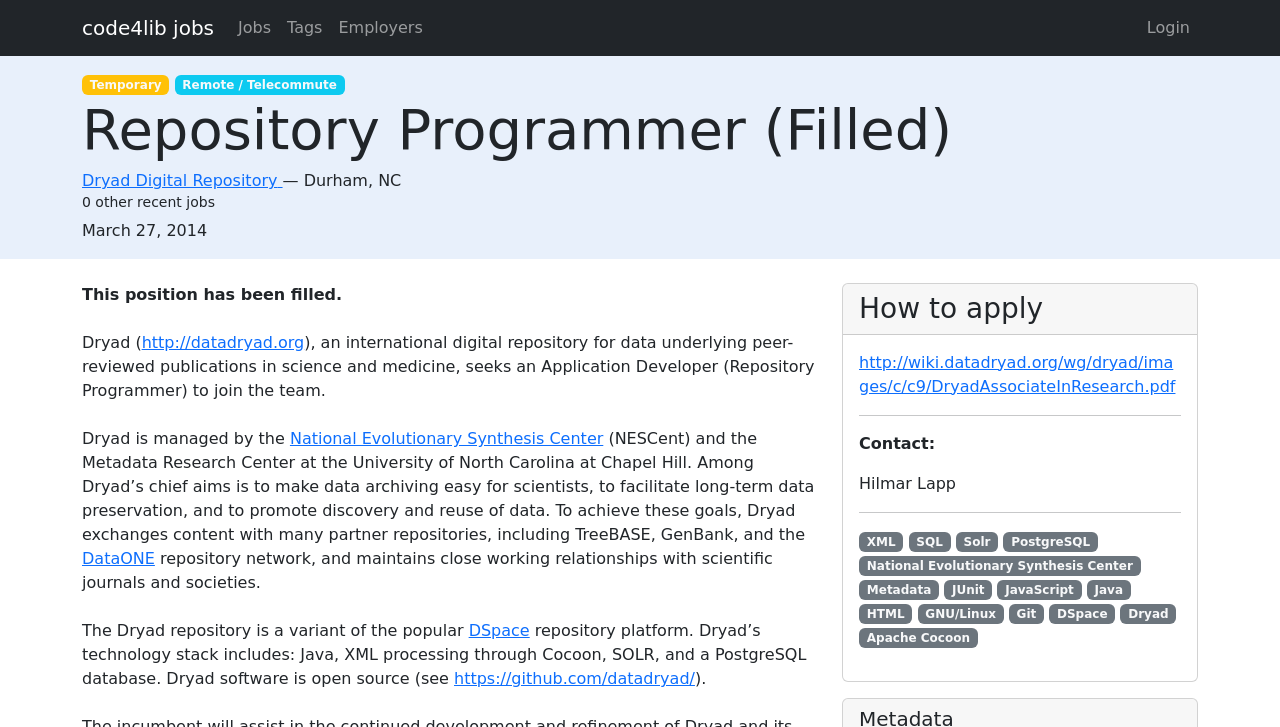Identify the bounding box coordinates of the area you need to click to perform the following instruction: "Apply for the job".

[0.671, 0.485, 0.918, 0.544]